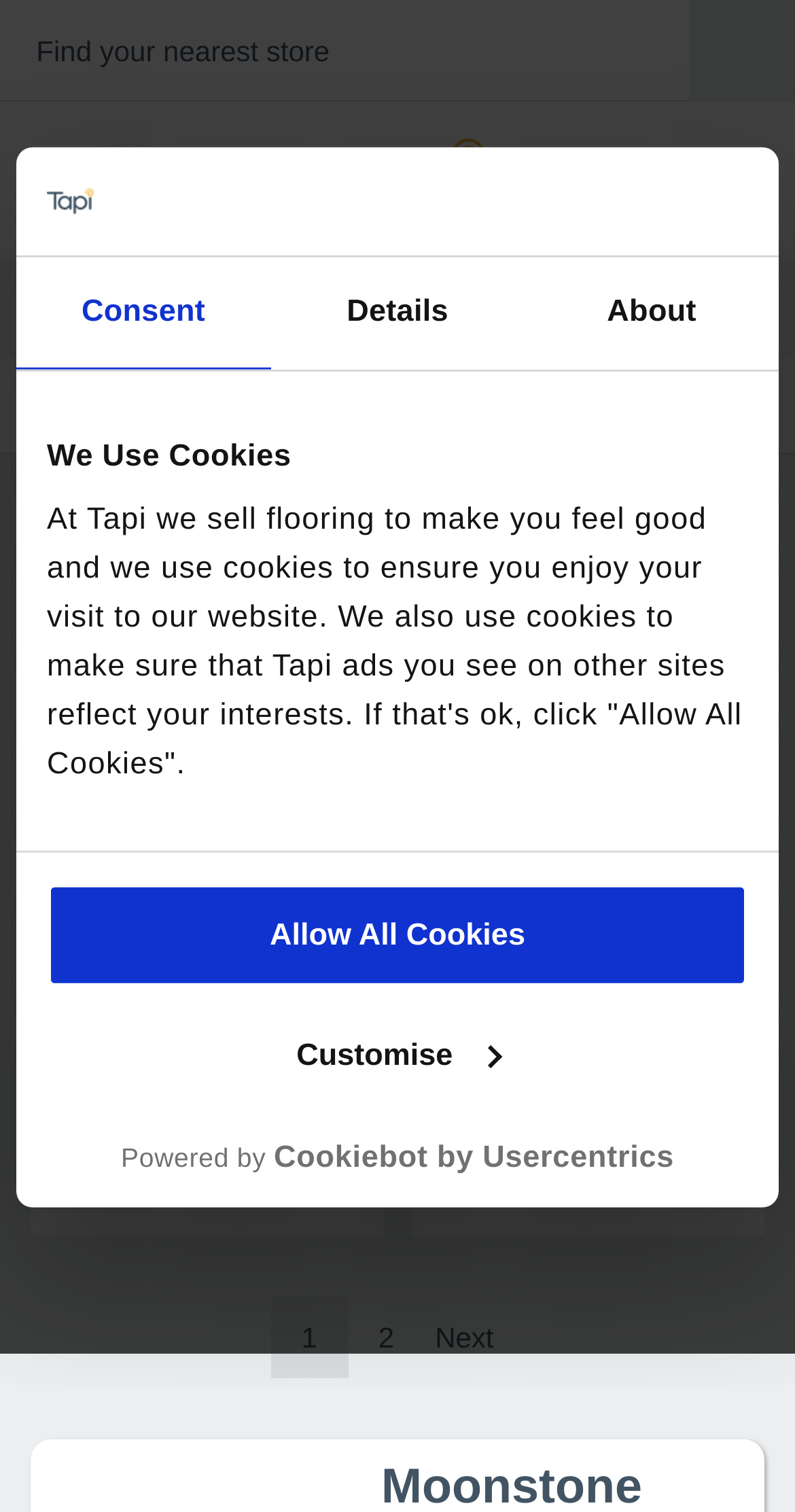Find the bounding box coordinates of the area that needs to be clicked in order to achieve the following instruction: "Go to page '2'". The coordinates should be specified as four float numbers between 0 and 1, i.e., [left, top, right, bottom].

[0.437, 0.857, 0.534, 0.911]